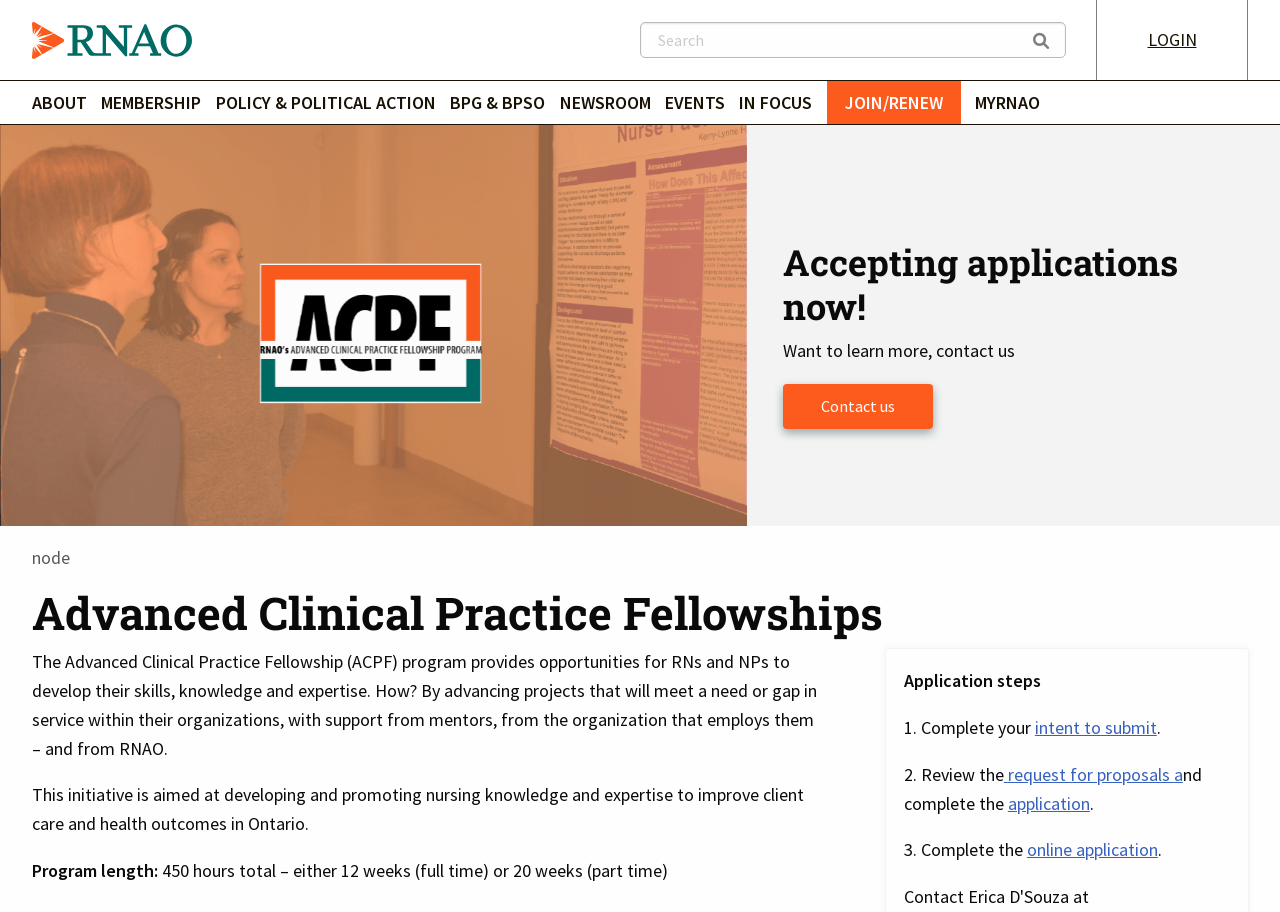Find the bounding box of the element with the following description: "intent to submit". The coordinates must be four float numbers between 0 and 1, formatted as [left, top, right, bottom].

[0.808, 0.785, 0.904, 0.81]